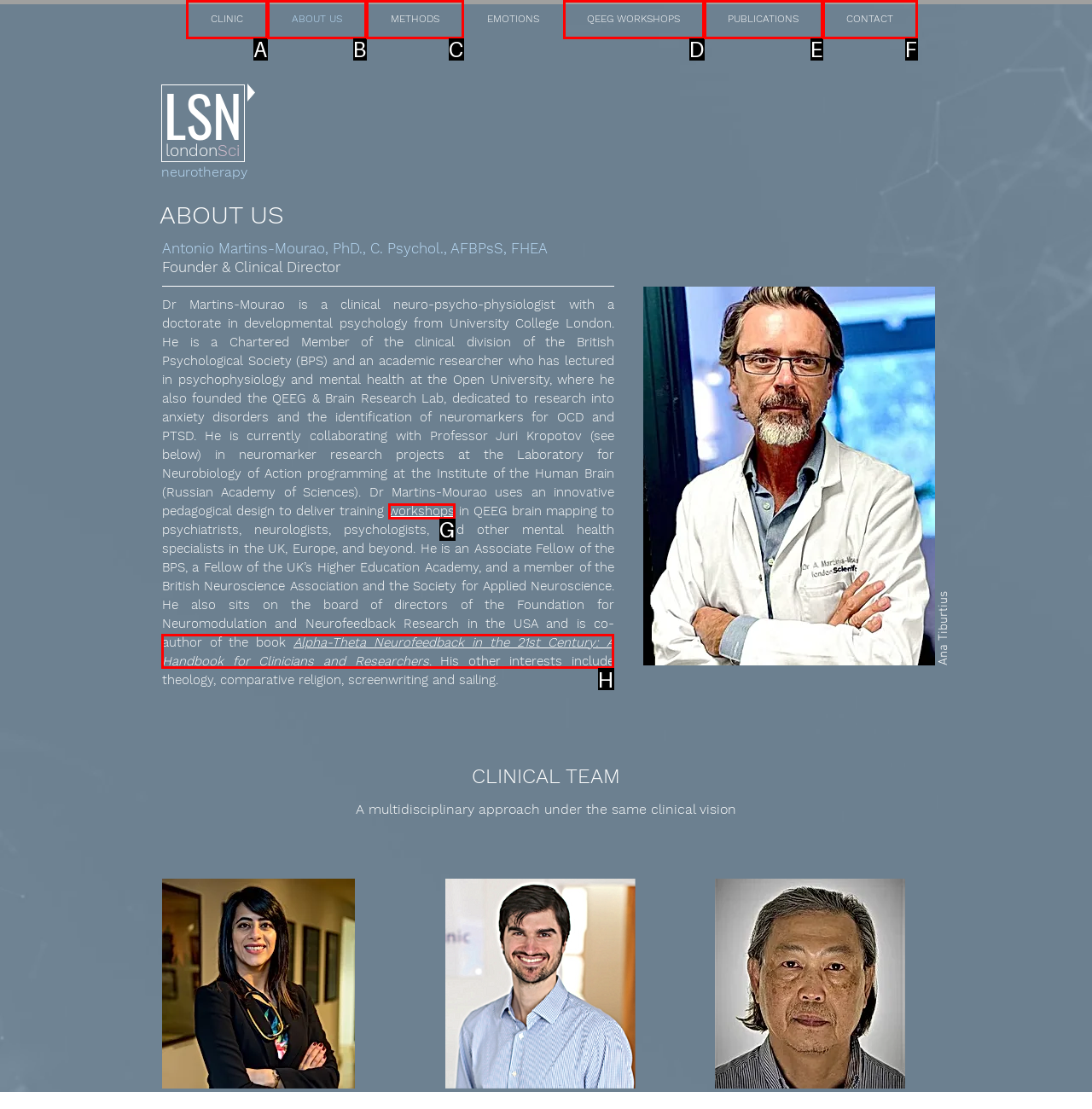Tell me which letter corresponds to the UI element that should be clicked to fulfill this instruction: Check the publication 'Alpha-Theta Neurofeedback in the 21st Century: A Handbook for Clinicians and Researchers'
Answer using the letter of the chosen option directly.

H